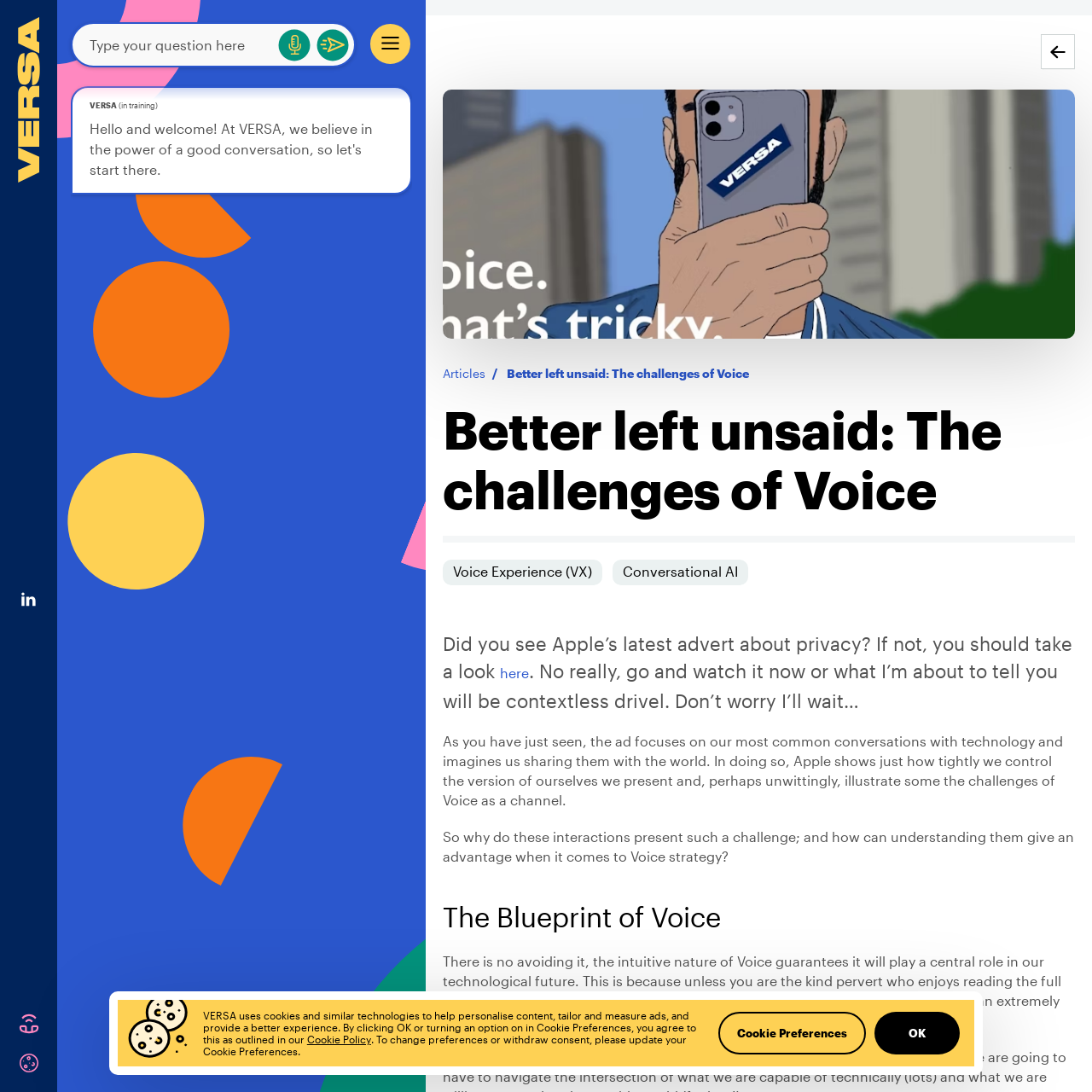Specify the bounding box coordinates of the region I need to click to perform the following instruction: "Click the Versa Logo". The coordinates must be four float numbers in the range of 0 to 1, i.e., [left, top, right, bottom].

[0.016, 0.016, 0.037, 0.17]